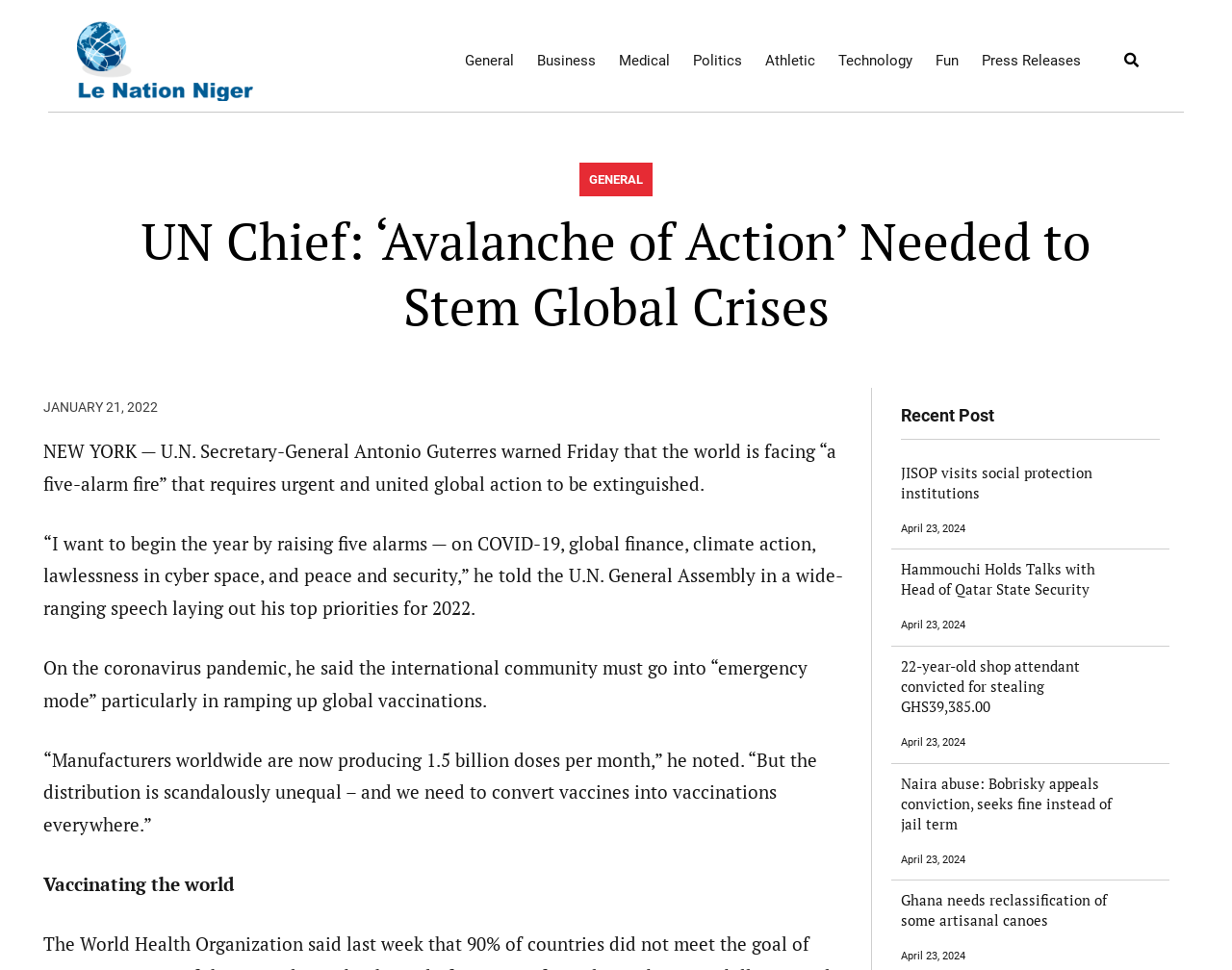Using the details in the image, give a detailed response to the question below:
What is the topic of the first recent post?

I looked at the first article section under the 'Recent Post' heading and found the heading 'JISOP visits social protection institutions', which is the topic of the first recent post.